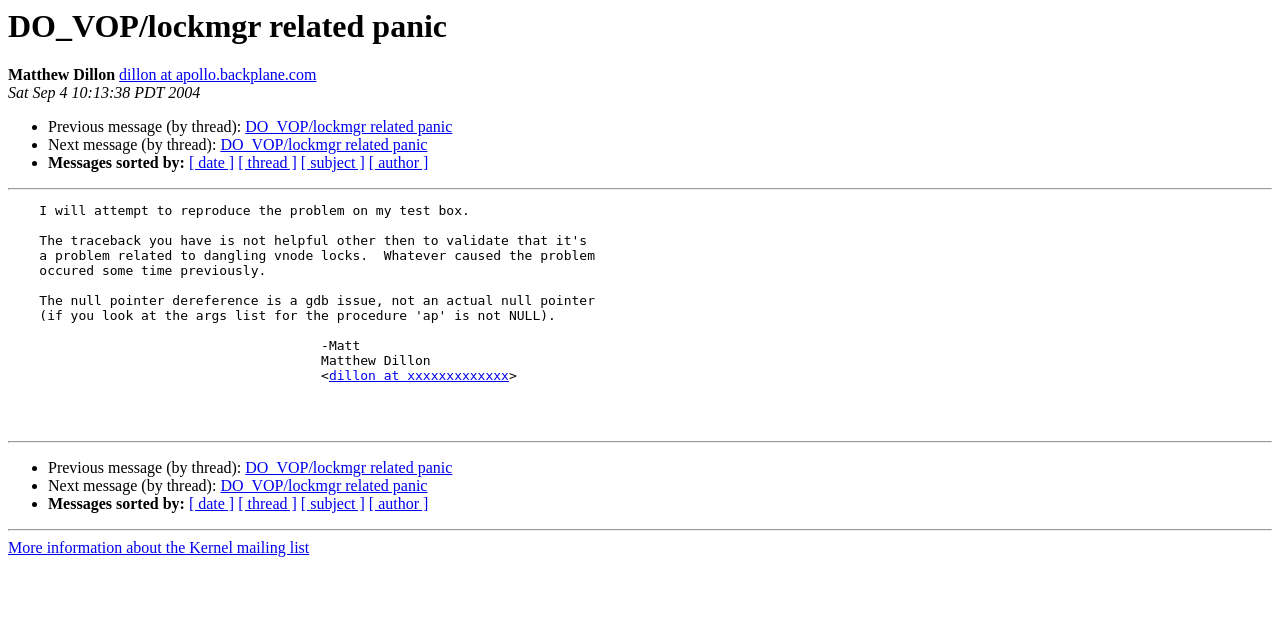Can you give a comprehensive explanation to the question given the content of the image?
Who is the author of this message?

The author of this message is Matthew Dillon, which is indicated by the StaticText element 'Matthew Dillon' with bounding box coordinates [0.006, 0.103, 0.09, 0.13].